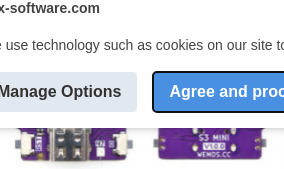Illustrate the image with a detailed caption.

The image showcases the LOLIN S3 Mini, a compact ESP32-S3 WiFi and Bluetooth IoT development board designed to fit the Wemos D1 Mini form factor. The board features a purple PCB and is equipped with various I/O ports for connectivity. This miniature development board is optimized for makers and developers looking to create IoT projects with ease, supporting stackable shields for enhancing functionality. Its design allows for the integration of additional components such as relays, displays, and sensors, making it a versatile choice for various projects requiring a small footprint and reliable performance.